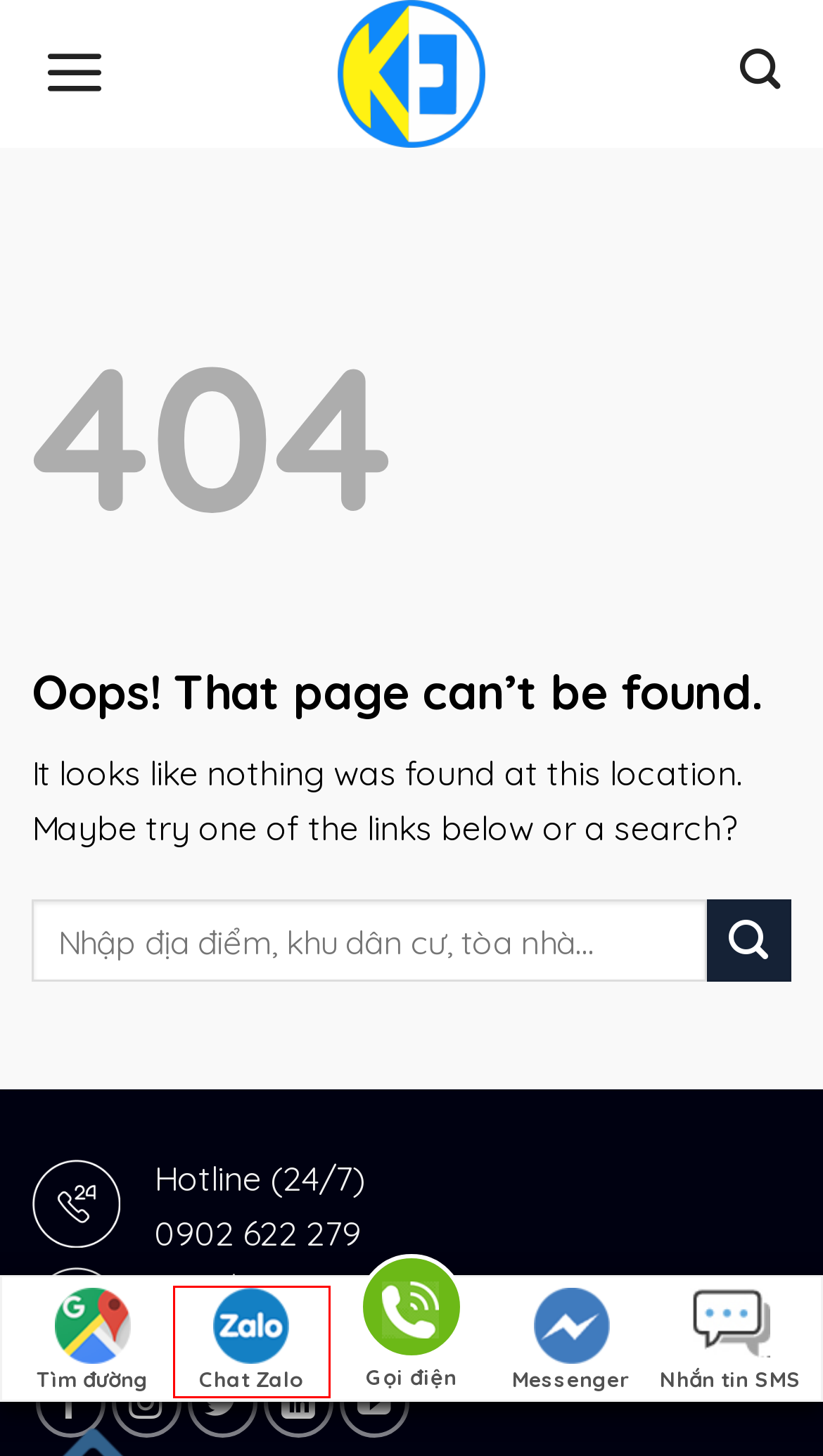Given a screenshot of a webpage with a red rectangle bounding box around a UI element, select the best matching webpage description for the new webpage that appears after clicking the highlighted element. The candidate descriptions are:
A. Dự Án Aqua City Novaland Đồng Nai | hủ đầu tư Novaland 2024
B. Chuyển nhượng Archives - Cho Thuê - Chuyển Nhượng Căn Hộ, Lô Văn Phòng 24/24
C. Zalo - Nhắn Gửi Yêu Thương (Nhắn tin thoại - Trò chuyện nhóm ...)
D. Chính sách bảo mật - Cho Thuê - Chuyển Nhượng Căn Hộ, Lô Văn Phòng 24/24
E. Dự Án - Cho Thuê - Chuyển Nhượng Căn Hộ, Lô Văn Phòng 24/24
F. Điều khoản sử dụng - Cho Thuê - Chuyển Nhượng Căn Hộ, Lô Văn Phòng 24/24
G. Cho Thuê Archives - Cho Thuê - Chuyển Nhượng Căn Hộ, Lô Văn Phòng 24/24
H. Liên hệ - Cho Thuê - Chuyển Nhượng Căn Hộ, Lô Văn Phòng 24/24

C